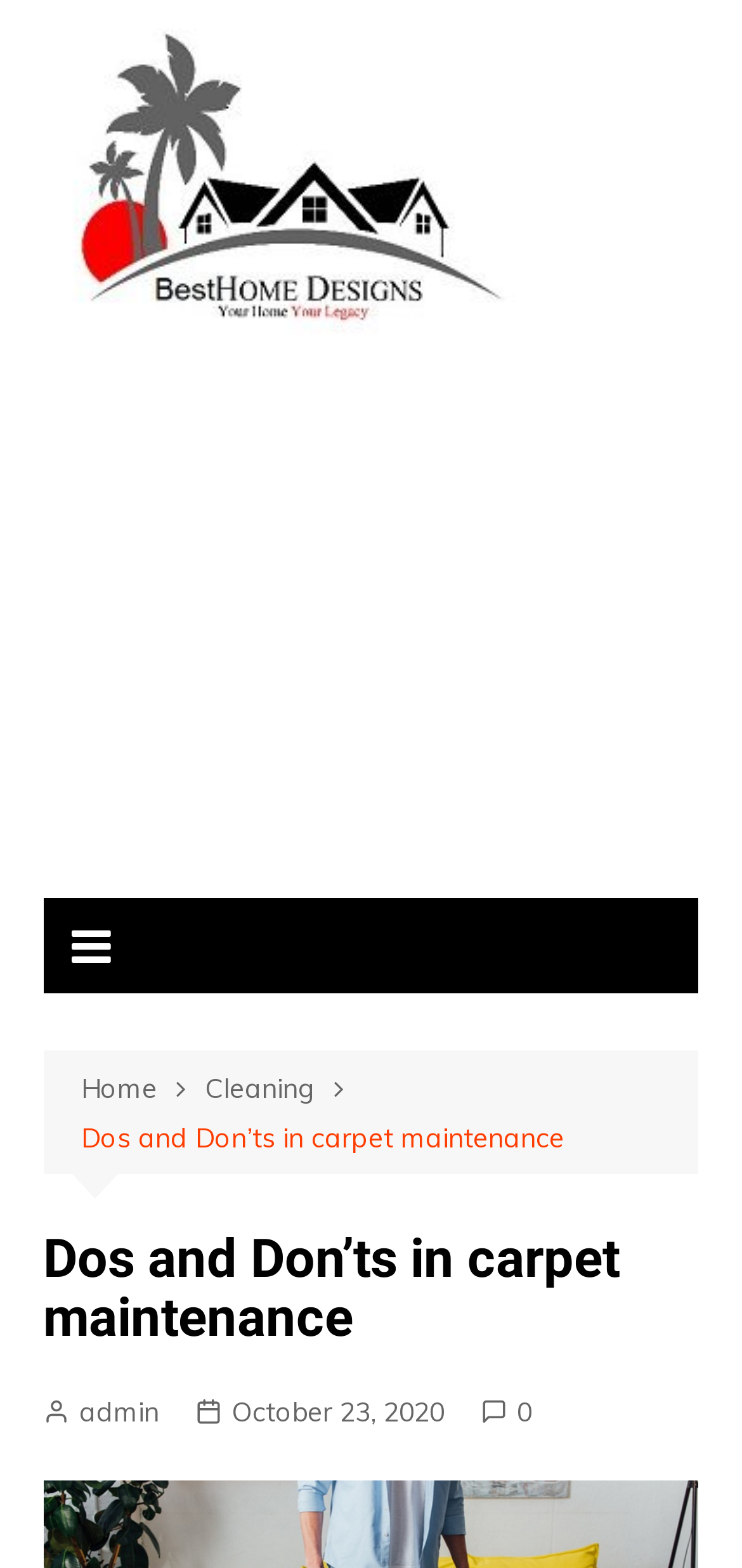Please identify the bounding box coordinates of the clickable area that will fulfill the following instruction: "check post date". The coordinates should be in the format of four float numbers between 0 and 1, i.e., [left, top, right, bottom].

[0.264, 0.887, 0.599, 0.914]